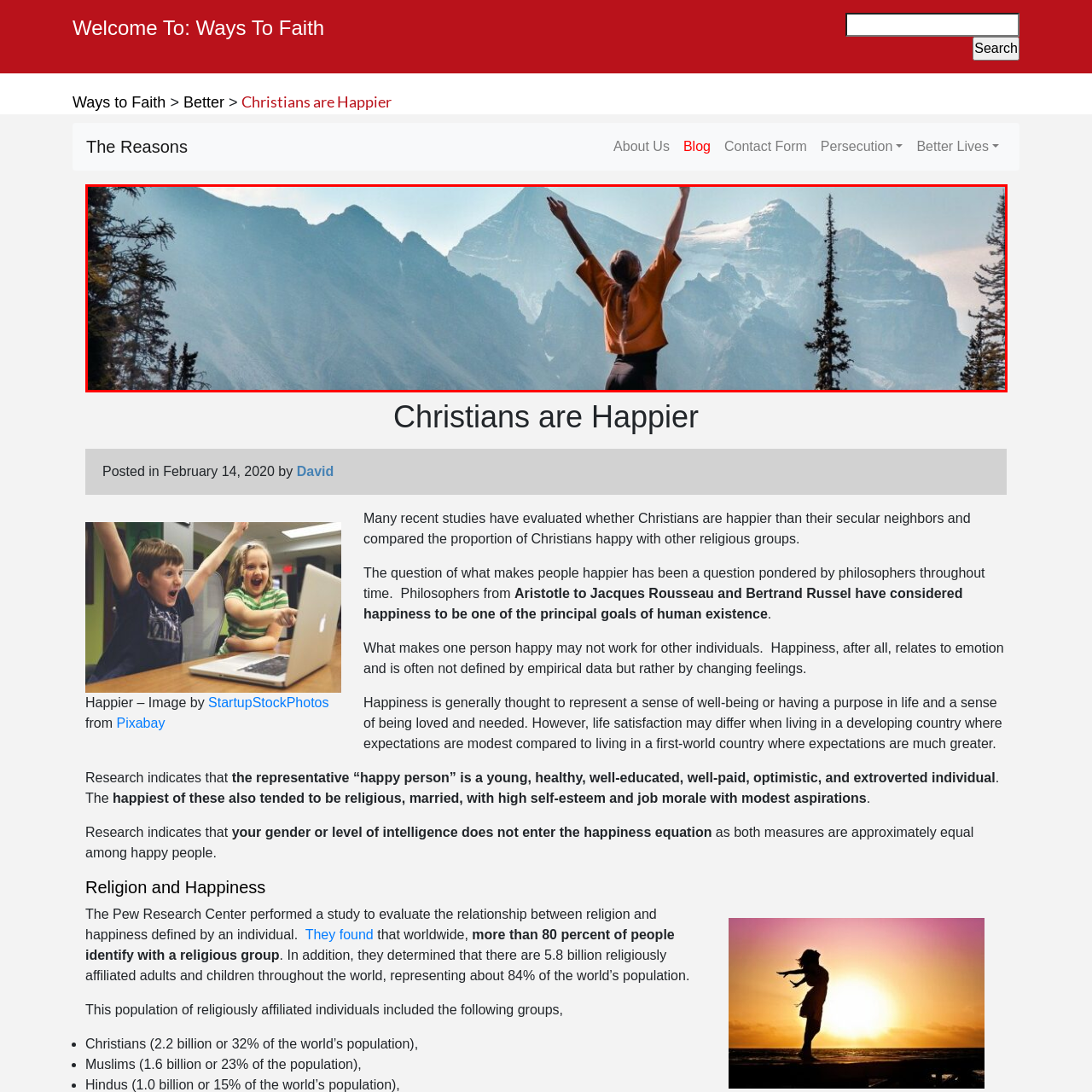What type of trees are in the foreground?
Inspect the image portion within the red bounding box and deliver a detailed answer to the question.

The caption specifically mentions that tall evergreen trees frame the foreground, which suggests that the trees in the image are of the evergreen variety.